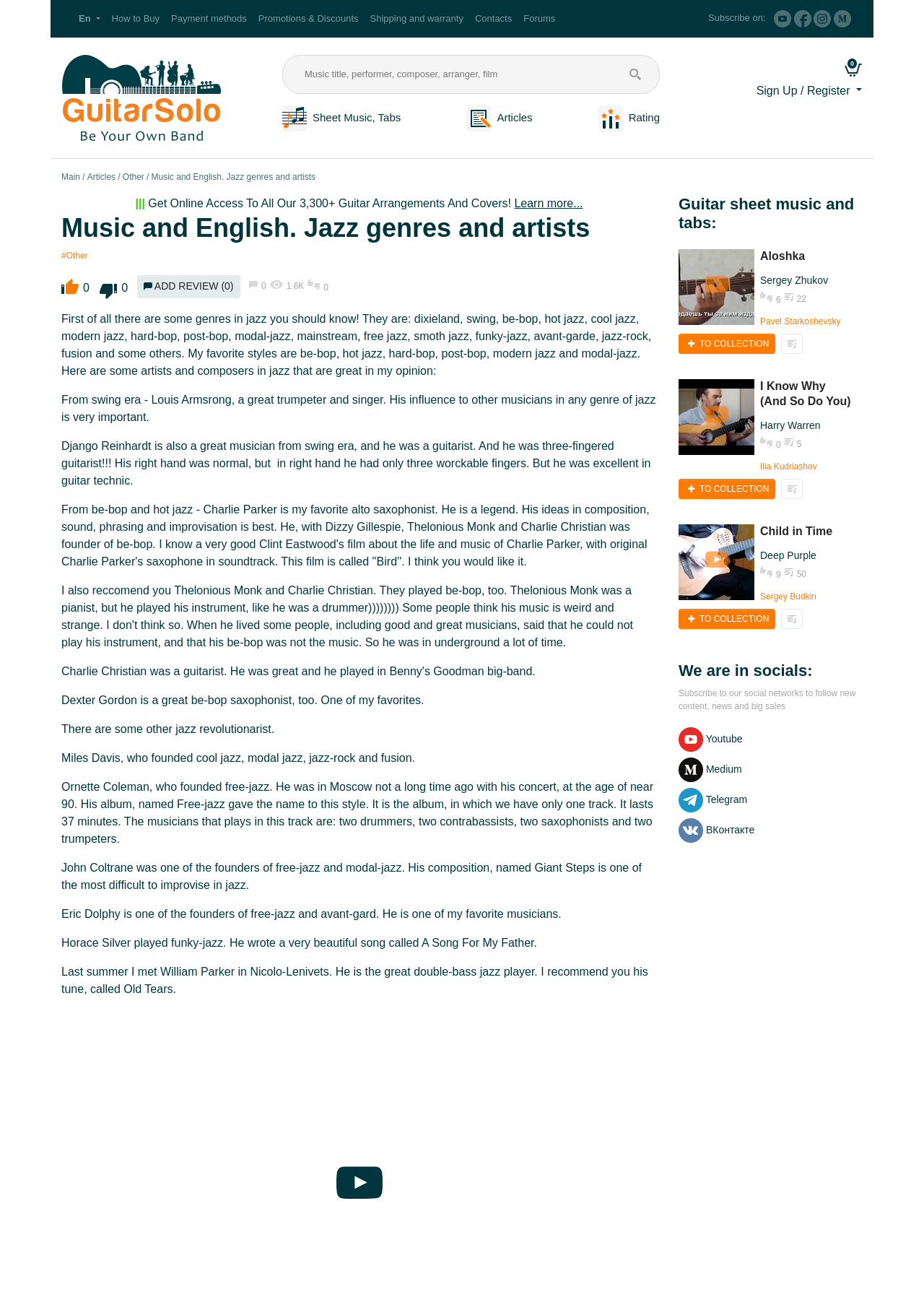Please answer the following question using a single word or phrase: What is the text next to the rating image?

Rating